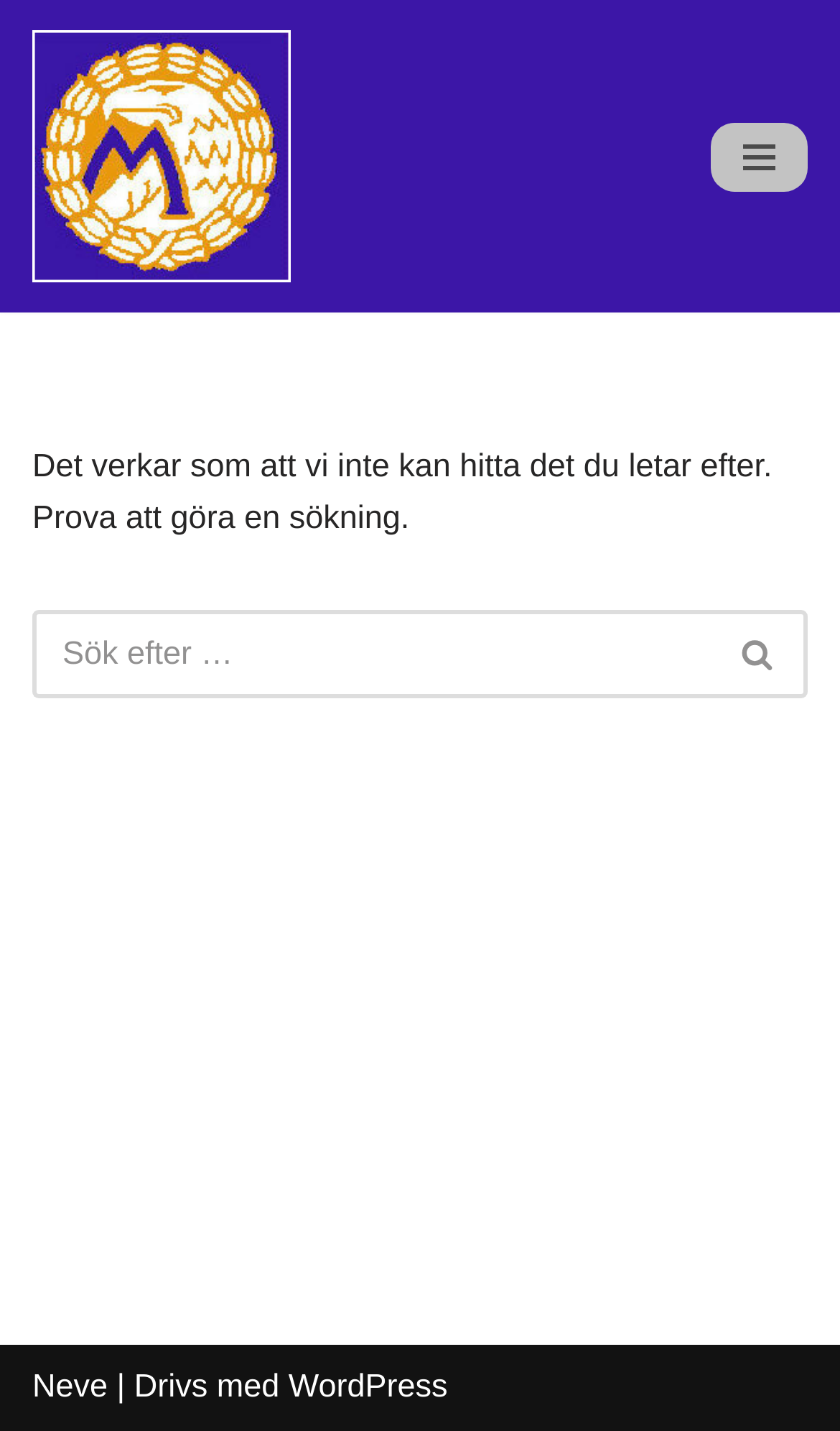What is the text of the static text element above the search box?
Refer to the screenshot and respond with a concise word or phrase.

Det verkar som att vi inte kan hitta det du letar efter. Prova att göra en sökning.